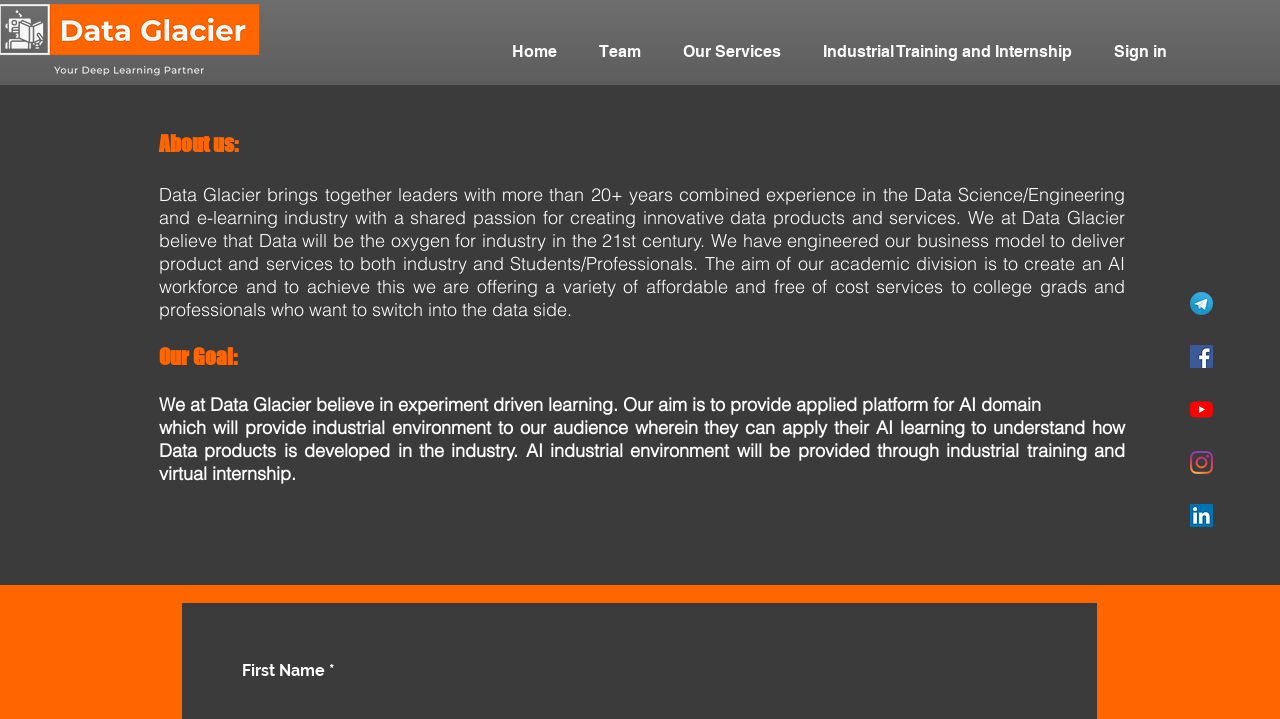Can you provide the bounding box coordinates for the element that should be clicked to implement the instruction: "Go to Home"?

[0.384, 0.032, 0.452, 0.111]